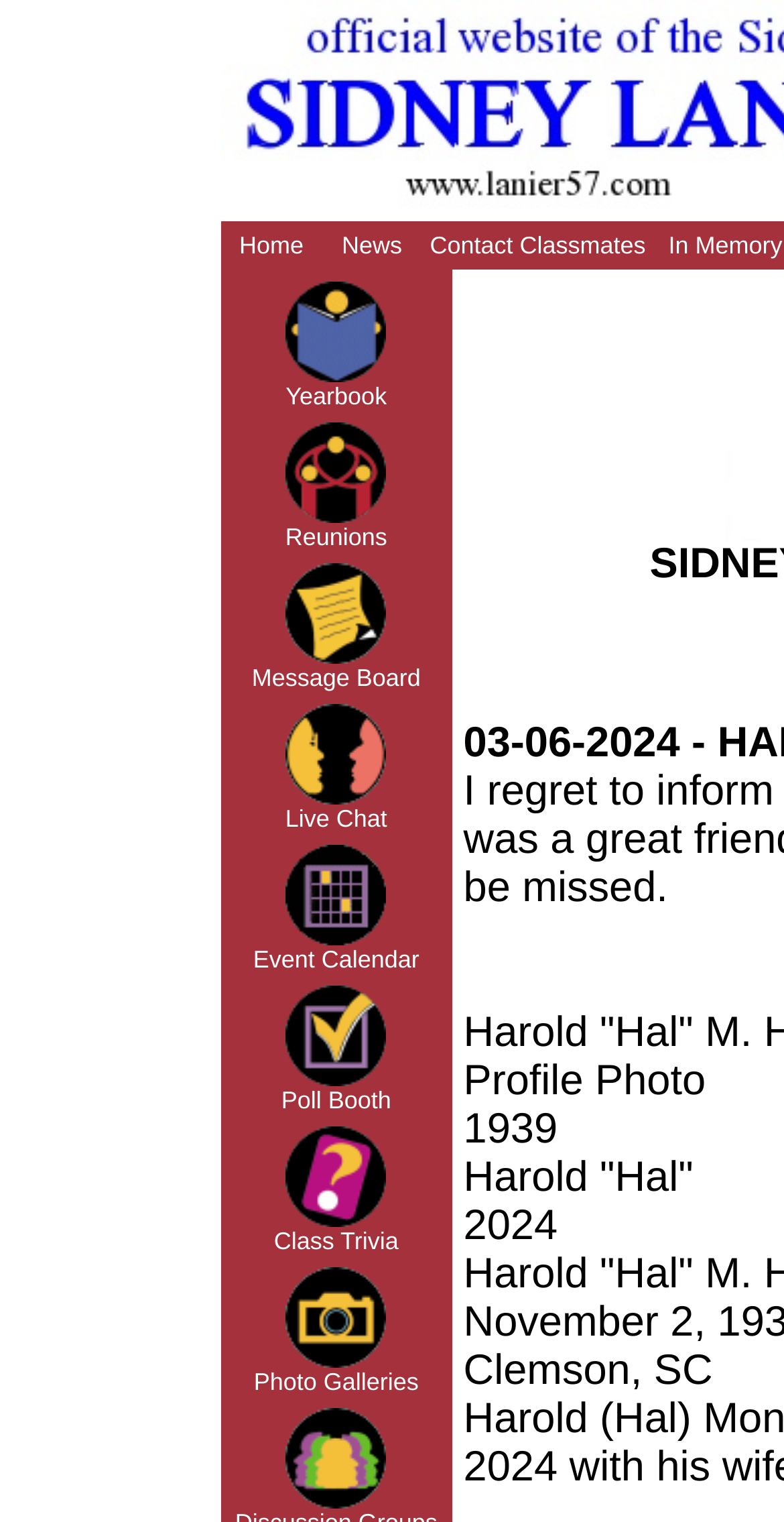Answer succinctly with a single word or phrase:
What is the location mentioned in the static text?

Clemson, SC